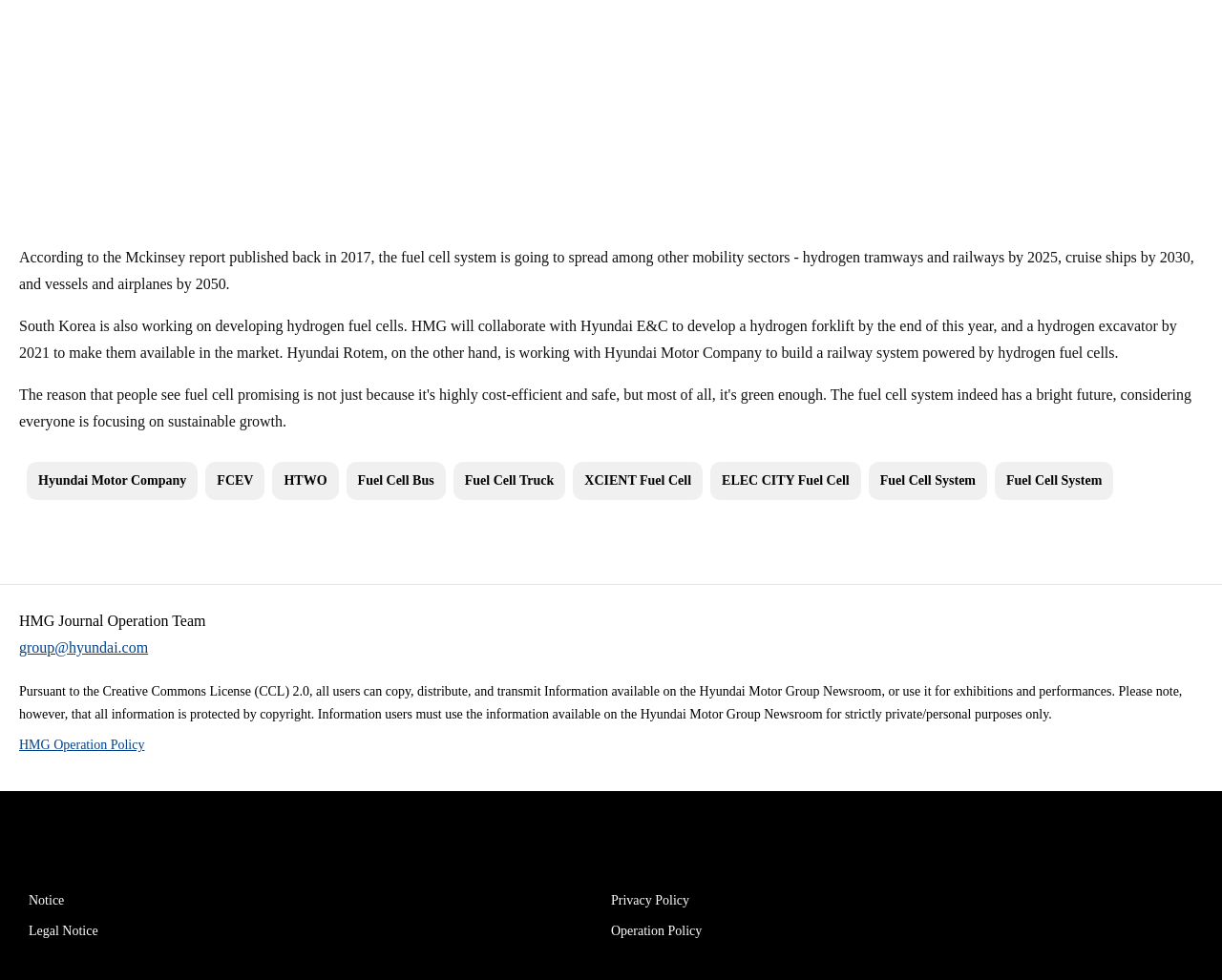Determine the bounding box coordinates of the clickable area required to perform the following instruction: "Read about Fuel Cell Bus". The coordinates should be represented as four float numbers between 0 and 1: [left, top, right, bottom].

[0.283, 0.471, 0.365, 0.51]